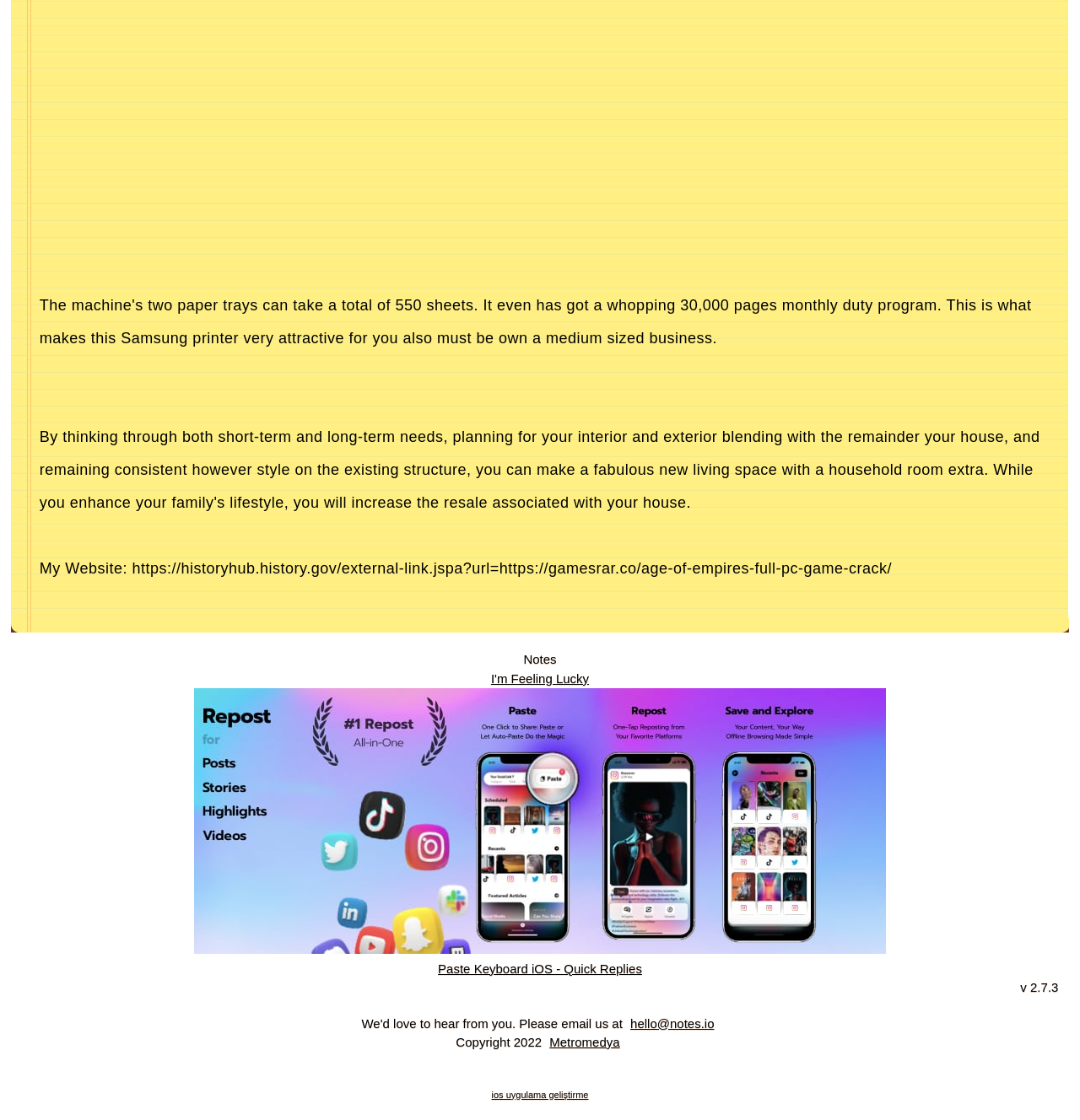Provide a brief response to the question below using a single word or phrase: 
What is the copyright year mentioned on the webpage?

2022